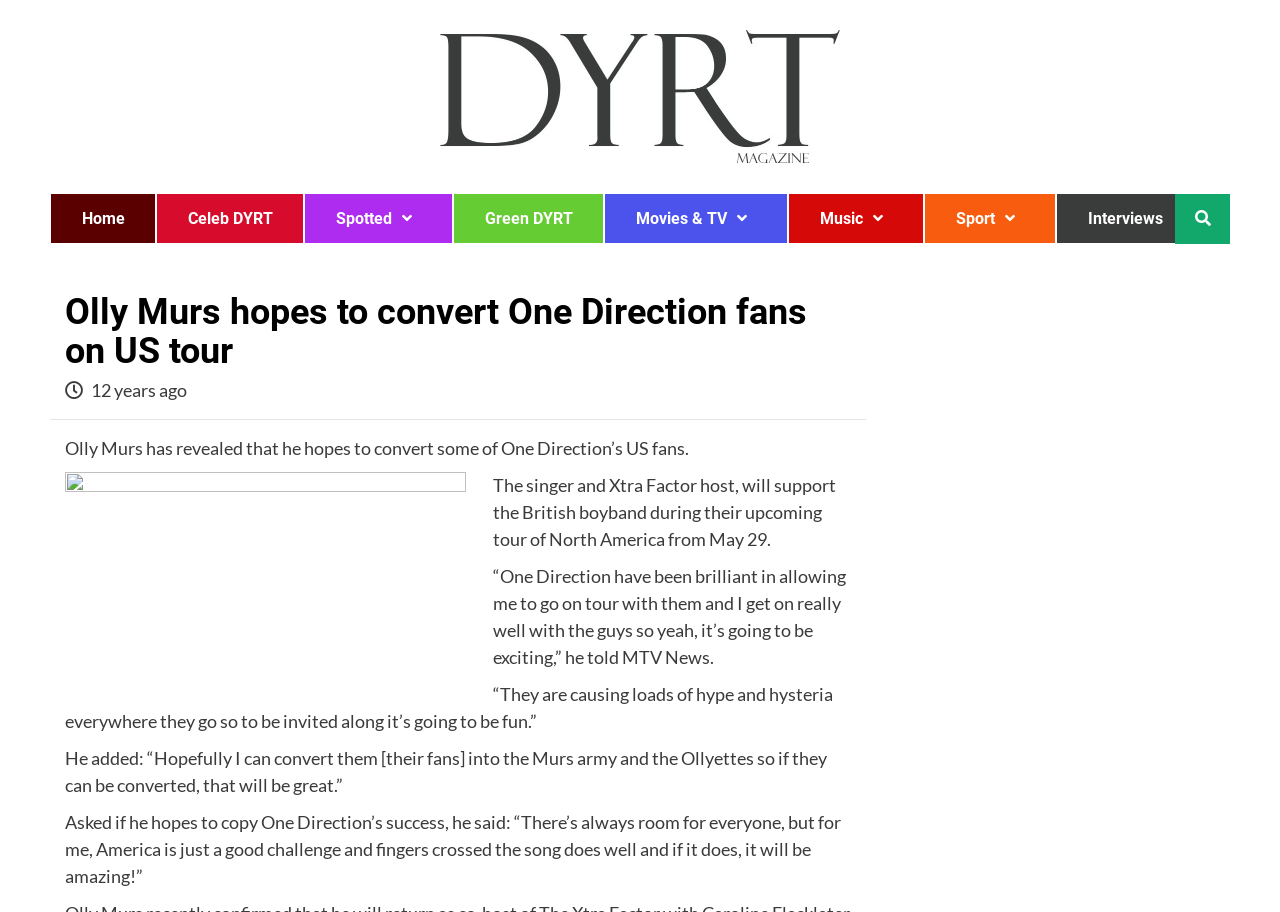Determine the bounding box coordinates in the format (top-left x, top-left y, bottom-right x, bottom-right y). Ensure all values are floating point numbers between 0 and 1. Identify the bounding box of the UI element described by: Spotted

[0.238, 0.212, 0.353, 0.266]